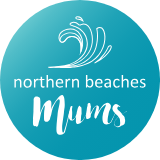What is the theme evoked by the stylized wave graphics?
Please interpret the details in the image and answer the question thoroughly.

The caption states that the stylized wave graphics at the top of the logo 'suggest a beachy, coastal theme', implying a connection to the ocean and the natural beauty of the Northern Beaches area.